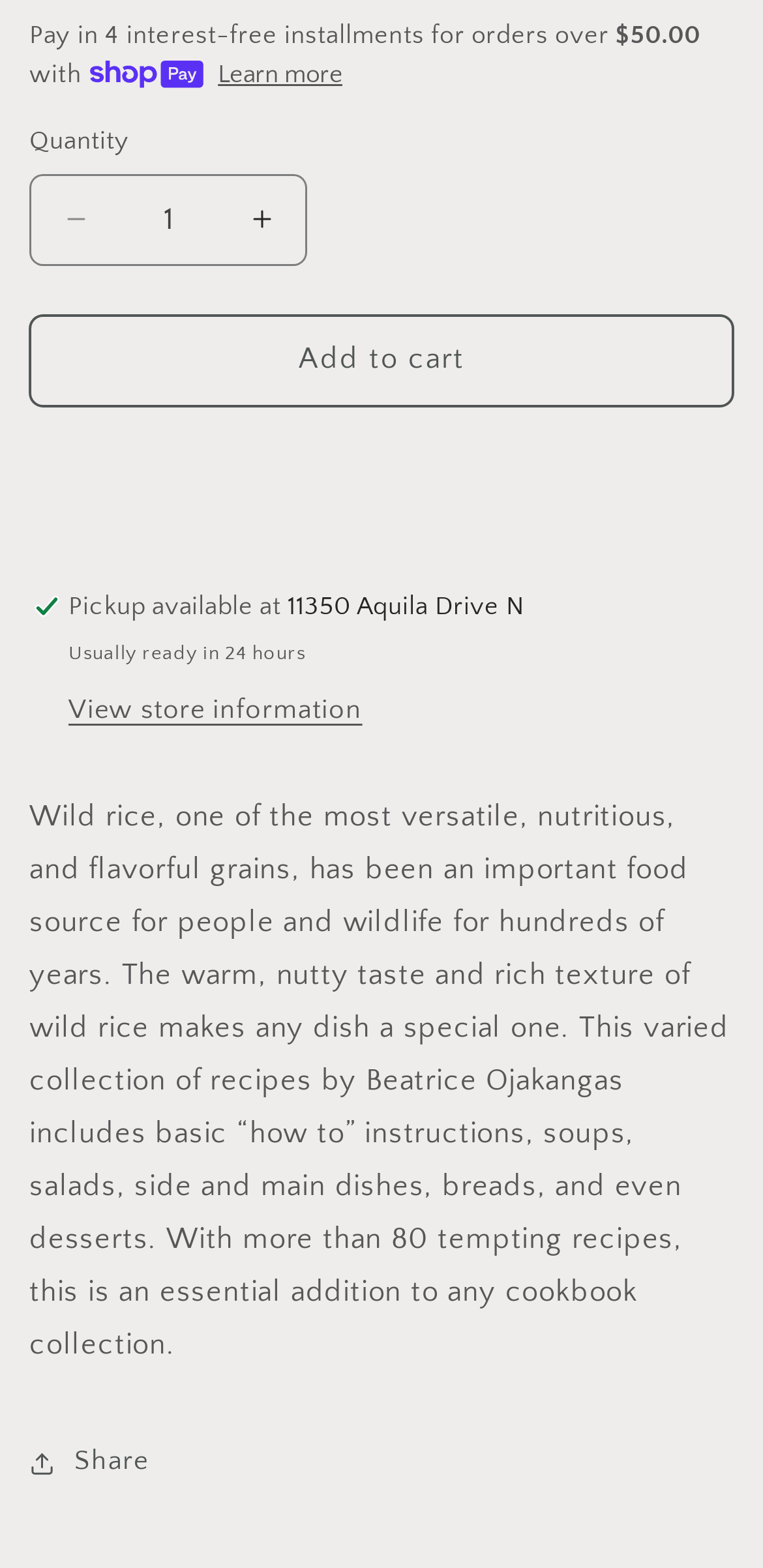What is the name of the cookbook?
Based on the image, provide your answer in one word or phrase.

The Best of Wild Rice Recipes